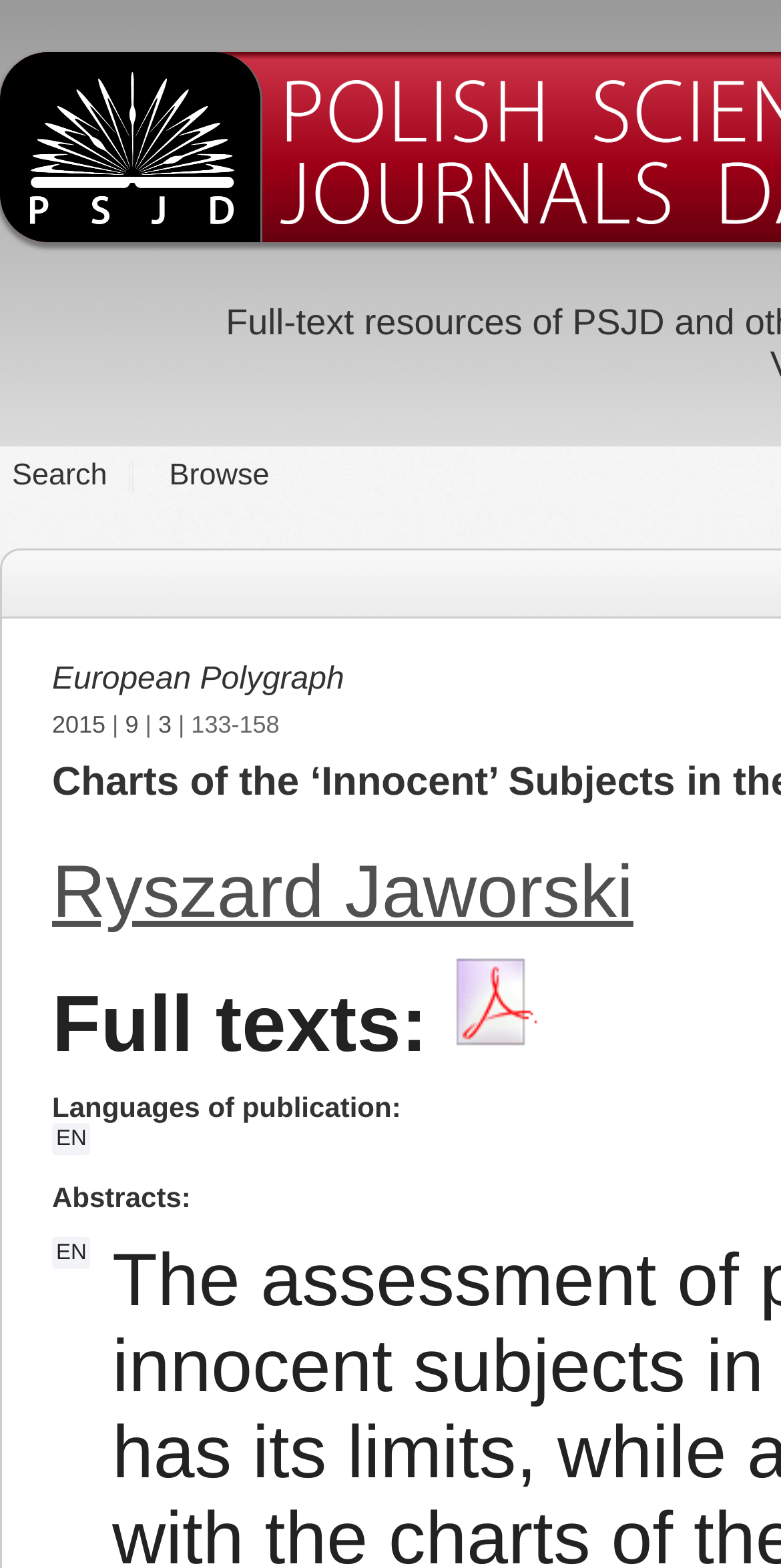Give a one-word or short-phrase answer to the following question: 
What is the issue number of the European Polygraph?

3